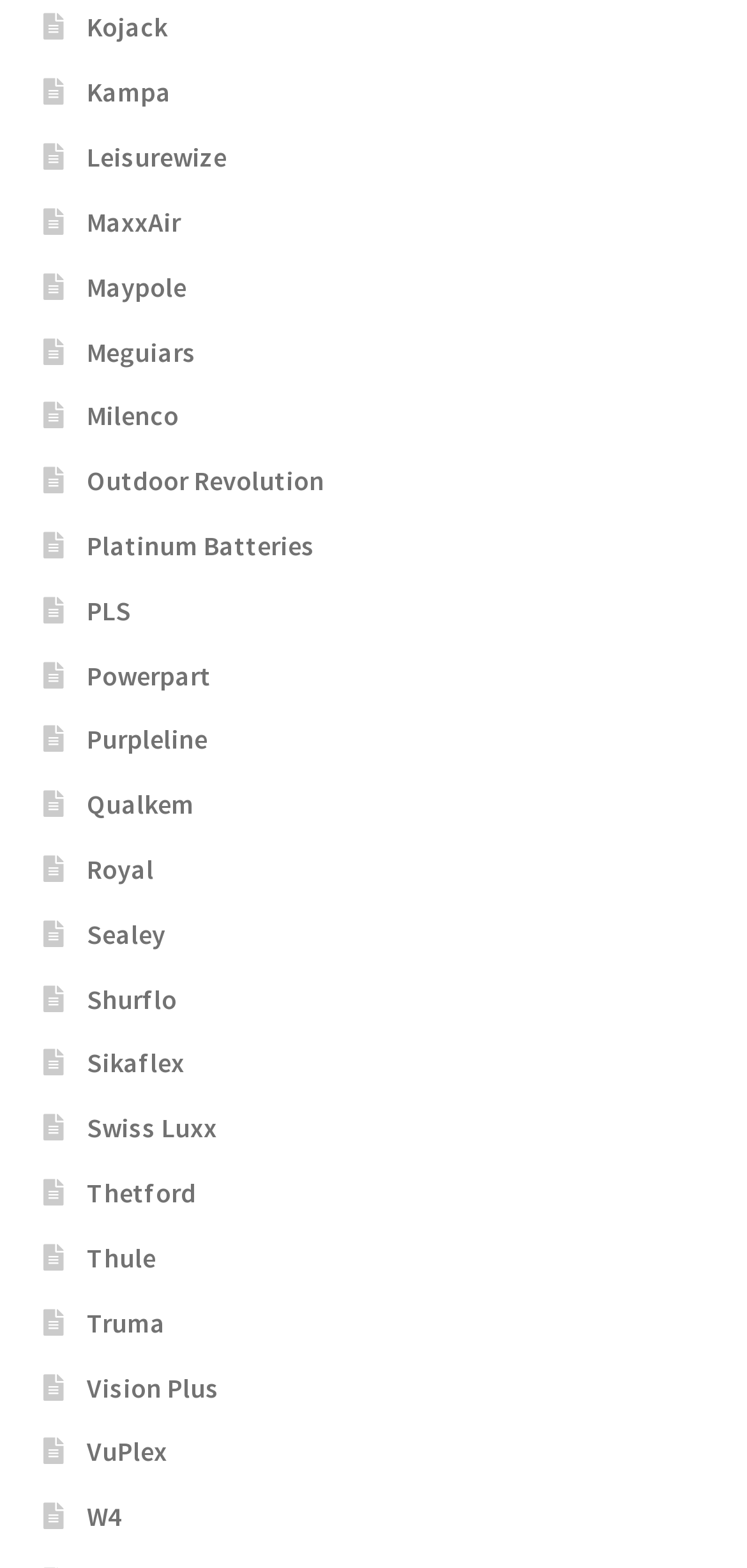Using the description: "alt="Tajarat Properties"", determine the UI element's bounding box coordinates. Ensure the coordinates are in the format of four float numbers between 0 and 1, i.e., [left, top, right, bottom].

None